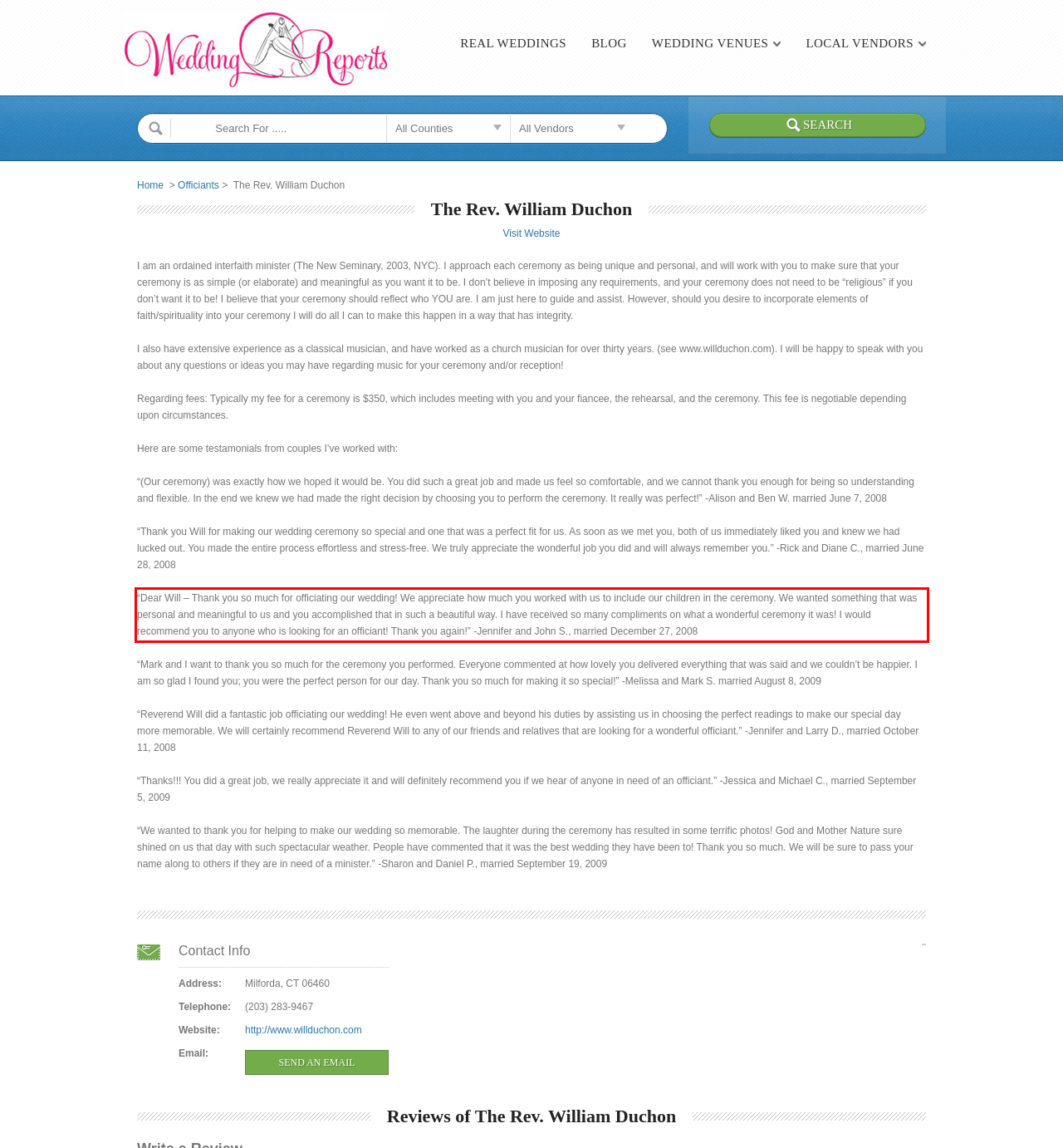Examine the screenshot of the webpage, locate the red bounding box, and generate the text contained within it.

“Dear Will – Thank you so much for officiating our wedding! We appreciate how much you worked with us to include our children in the ceremony. We wanted something that was personal and meaningful to us and you accomplished that in such a beautiful way. I have received so many compliments on what a wonderful ceremony it was! I would recommend you to anyone who is looking for an officiant! Thank you again!” -Jennifer and John S., married December 27, 2008